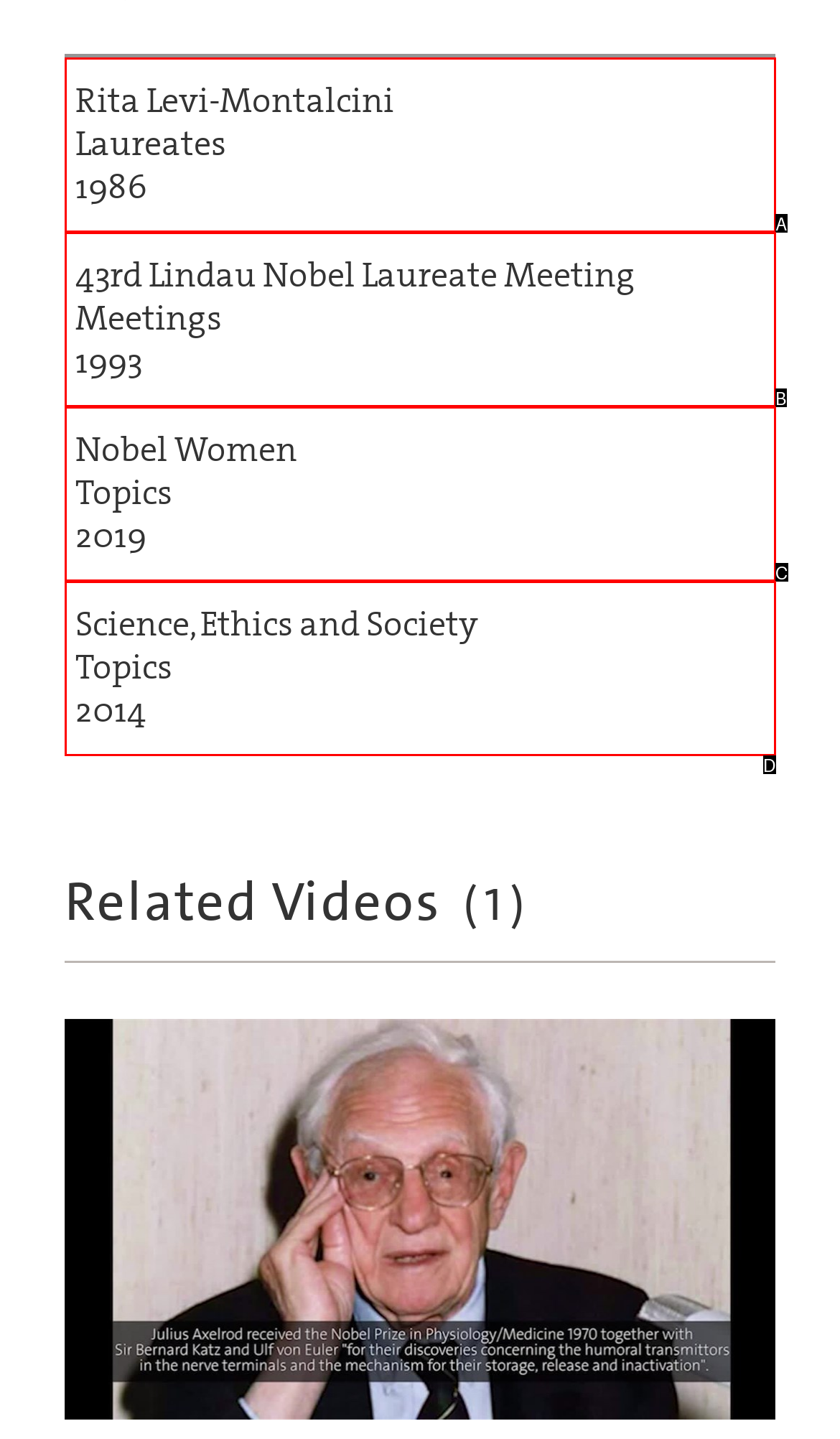Select the HTML element that matches the description: Nobel Women Topics 2019. Provide the letter of the chosen option as your answer.

C